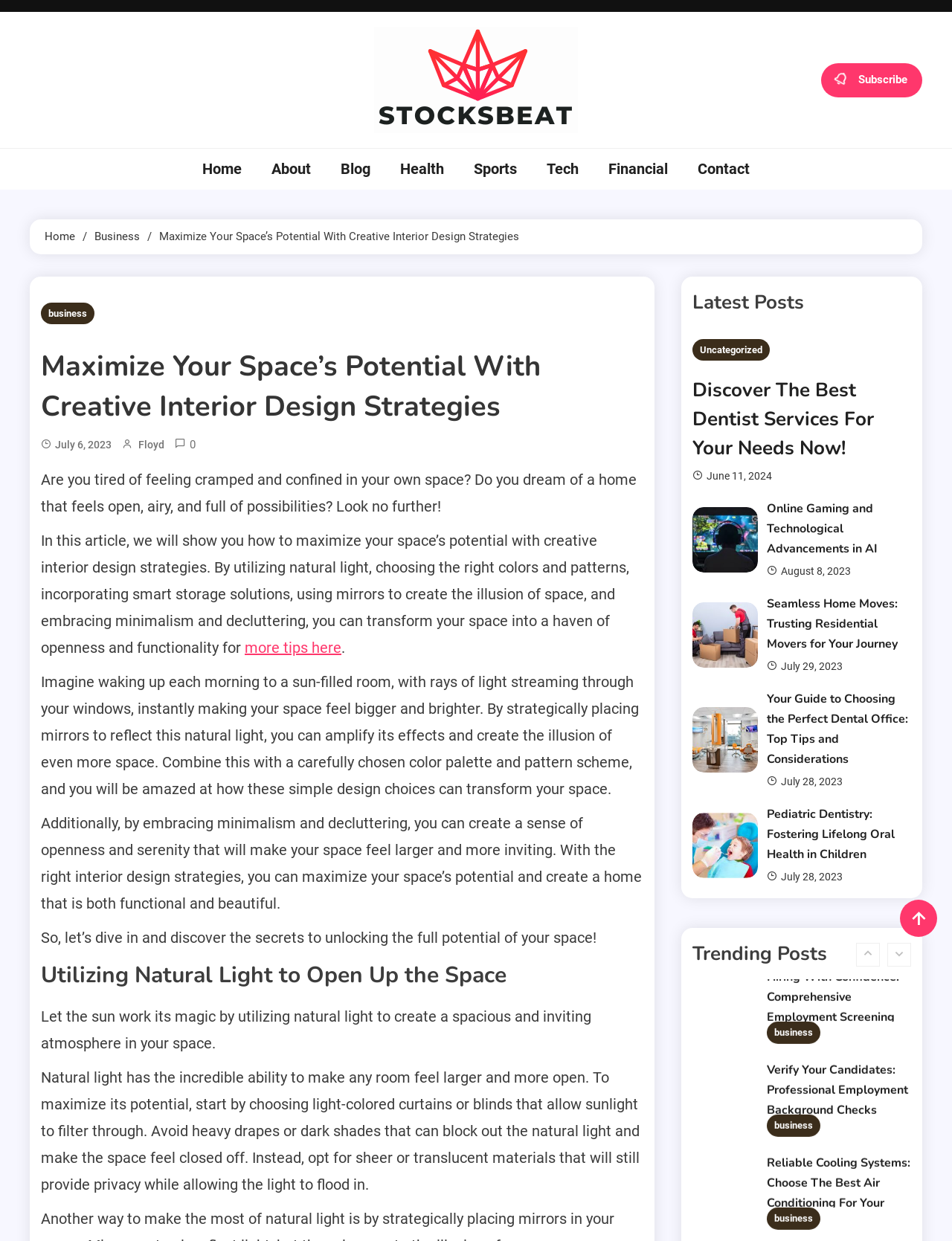Please determine the bounding box coordinates of the clickable area required to carry out the following instruction: "Click on the 'Home' link". The coordinates must be four float numbers between 0 and 1, represented as [left, top, right, bottom].

[0.197, 0.12, 0.27, 0.153]